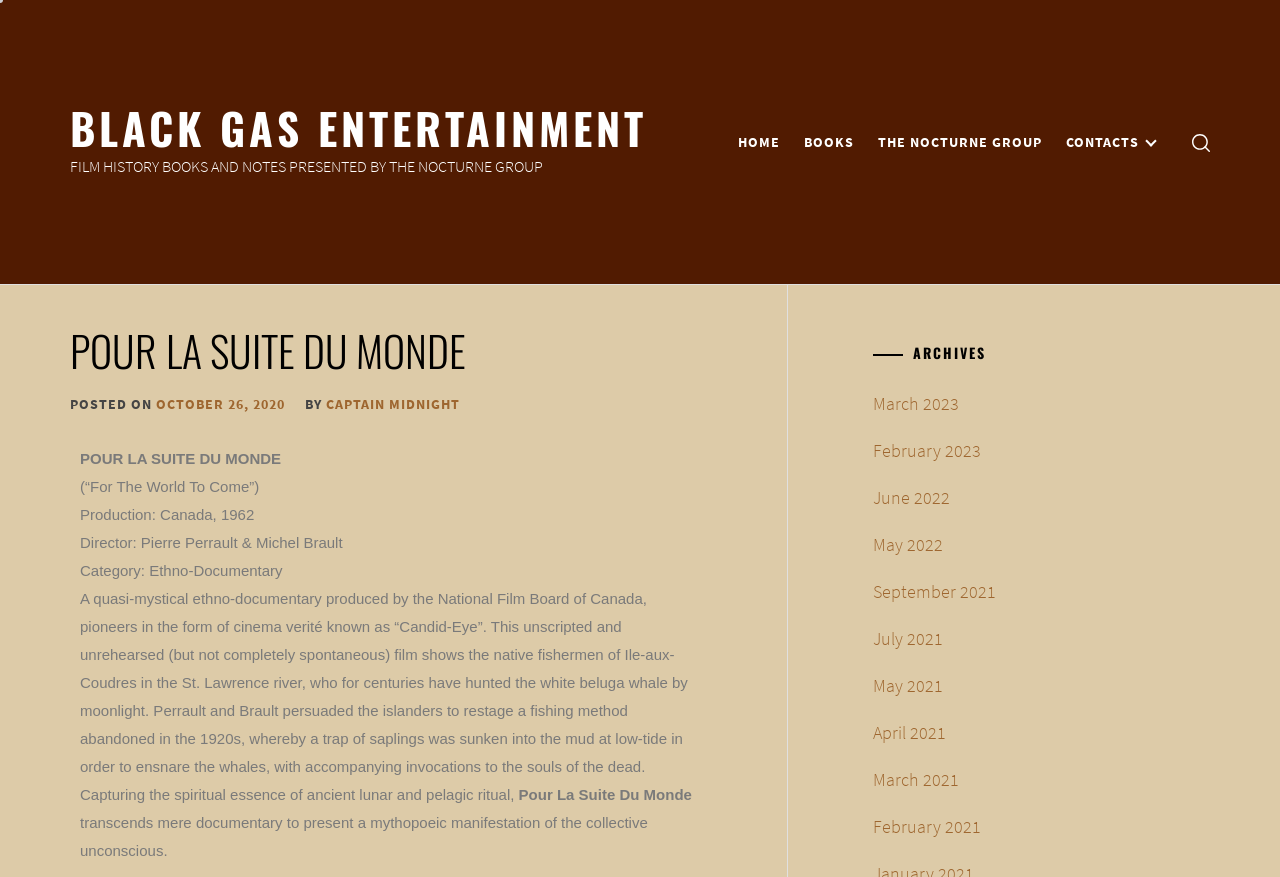Who are the directors of the film?
Answer briefly with a single word or phrase based on the image.

Pierre Perrault & Michel Brault